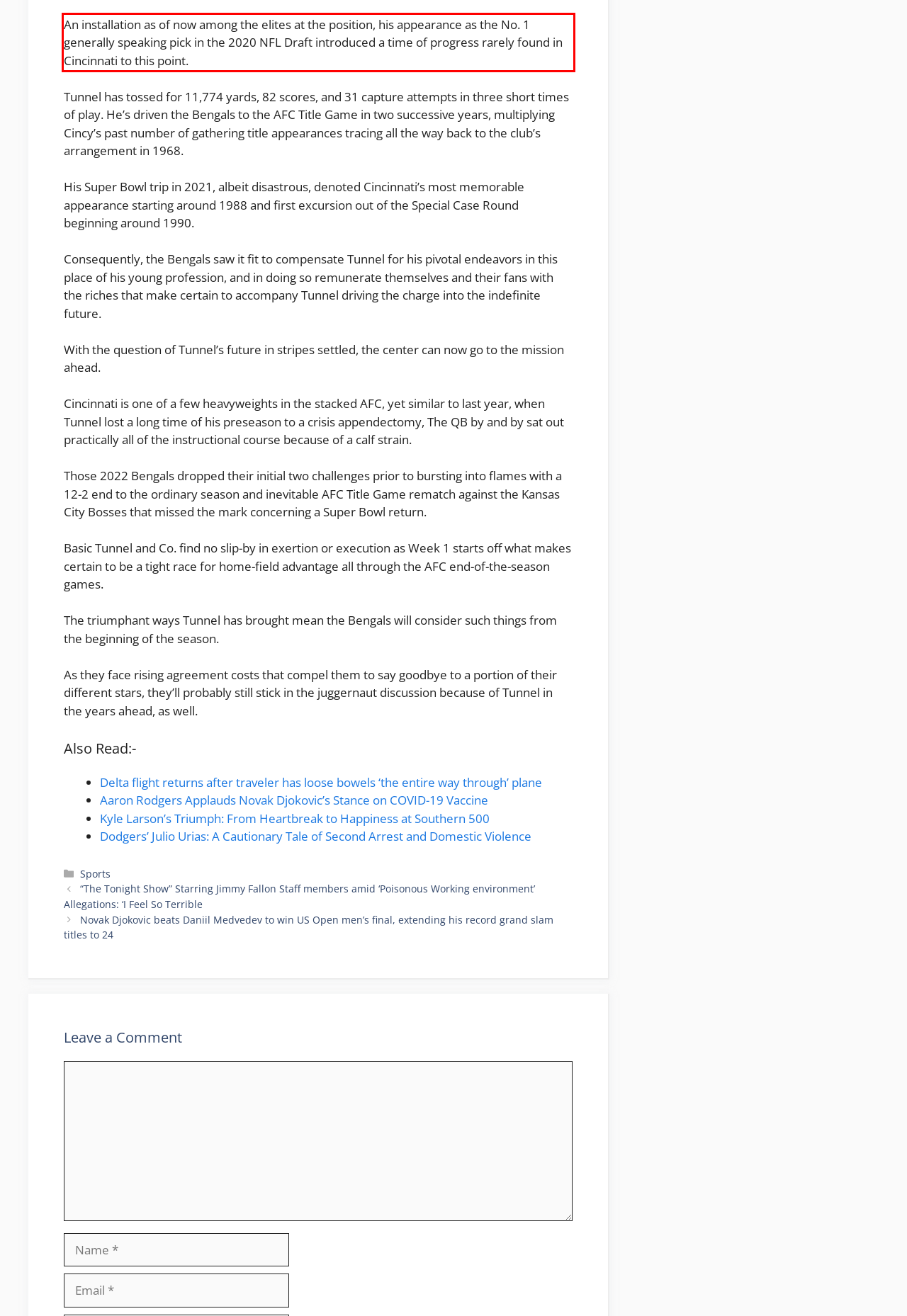Given a screenshot of a webpage, locate the red bounding box and extract the text it encloses.

An installation as of now among the elites at the position, his appearance as the No. 1 generally speaking pick in the 2020 NFL Draft introduced a time of progress rarely found in Cincinnati to this point.